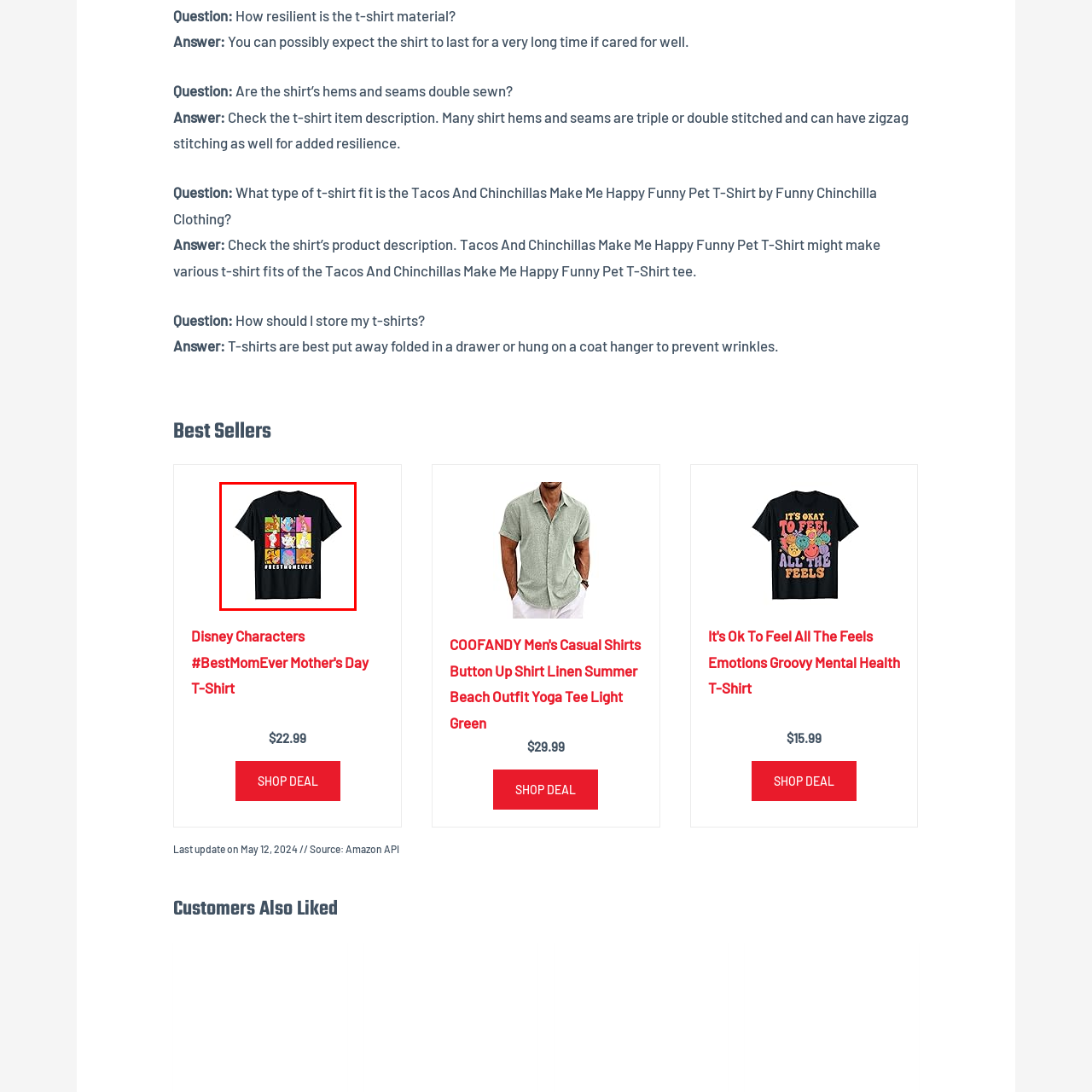Explain in detail what is happening in the red-marked area of the image.

This vibrant graphic t-shirt showcases a delightful assortment of iconic Disney characters arranged in a colorful grid, each contributing to the joyful message "#BestMomEver" displayed prominently at the bottom. The playful design features a variety of beloved characters, making it a perfect gift for Mother's Day or any occasion where celebrating maternal figures is essential. Crafted from comfortable material, this shirt combines style and sentiment, making it an ideal choice for Disney fans who want to express their appreciation for the special women in their lives. Priced at $22.99, it is part of a collection that emphasizes fun and heartfelt tributes to moms.